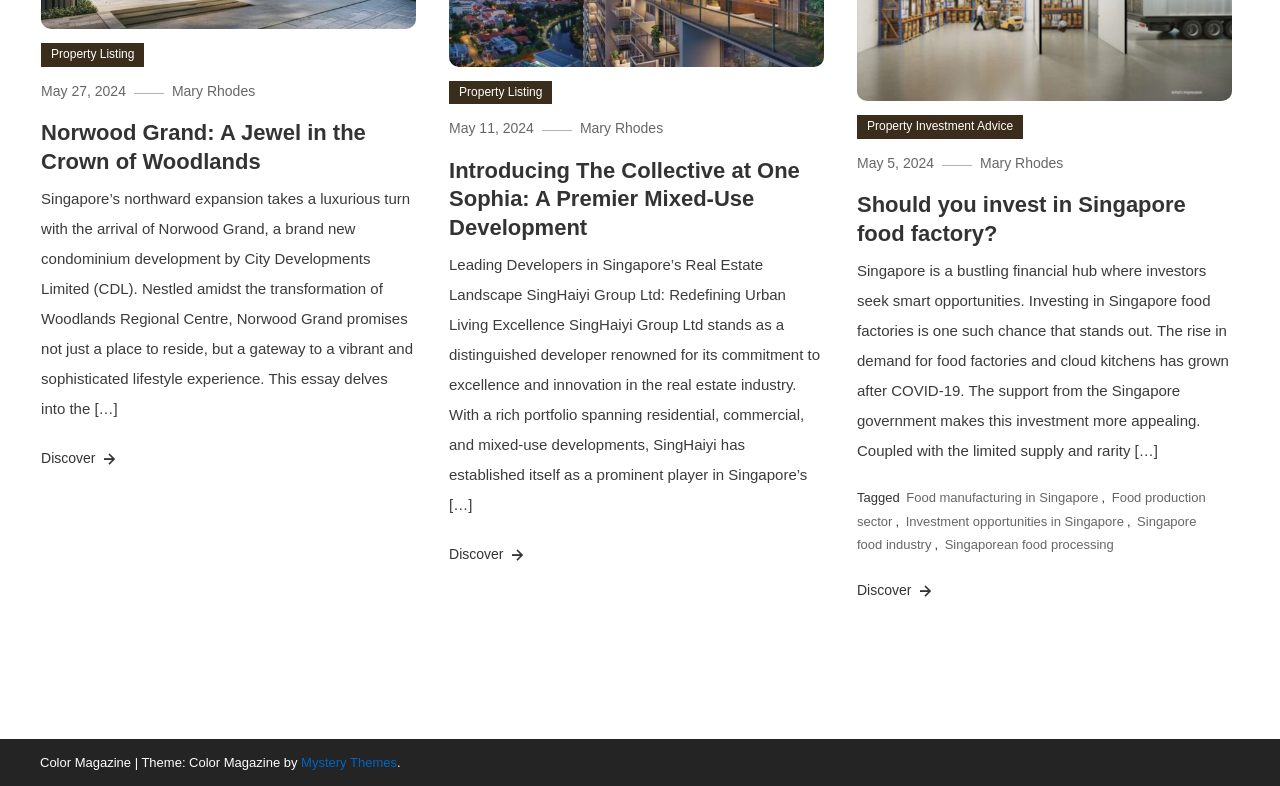Please mark the clickable region by giving the bounding box coordinates needed to complete this instruction: "Learn about 'Food manufacturing in Singapore'".

[0.708, 0.624, 0.858, 0.643]